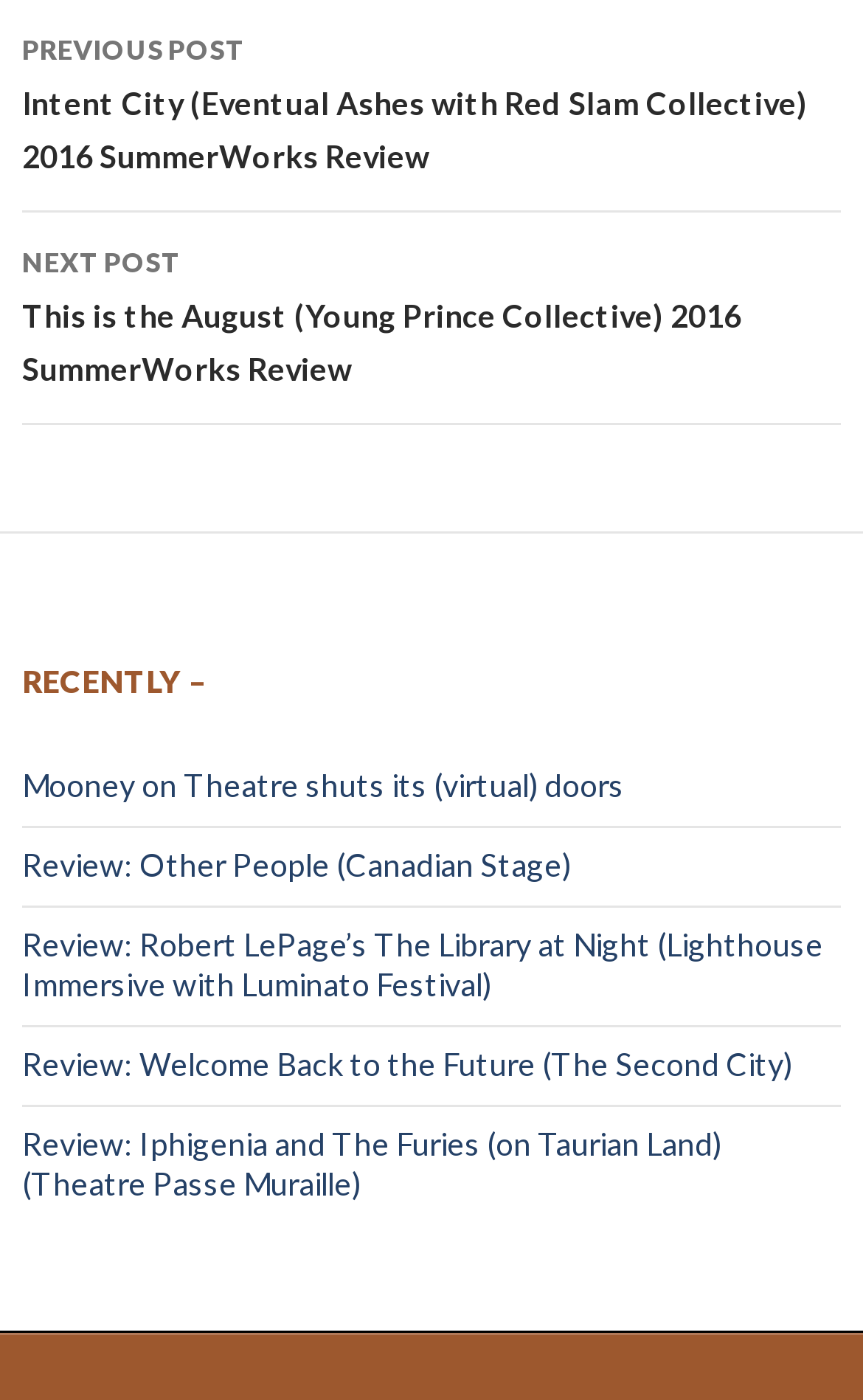Refer to the screenshot and answer the following question in detail:
What is the title of the previous post?

I looked at the link with the text 'PREVIOUS POST Intent City (Eventual Ashes with Red Slam Collective) 2016 SummerWorks Review' and extracted the title of the previous post, which is 'Intent City'.